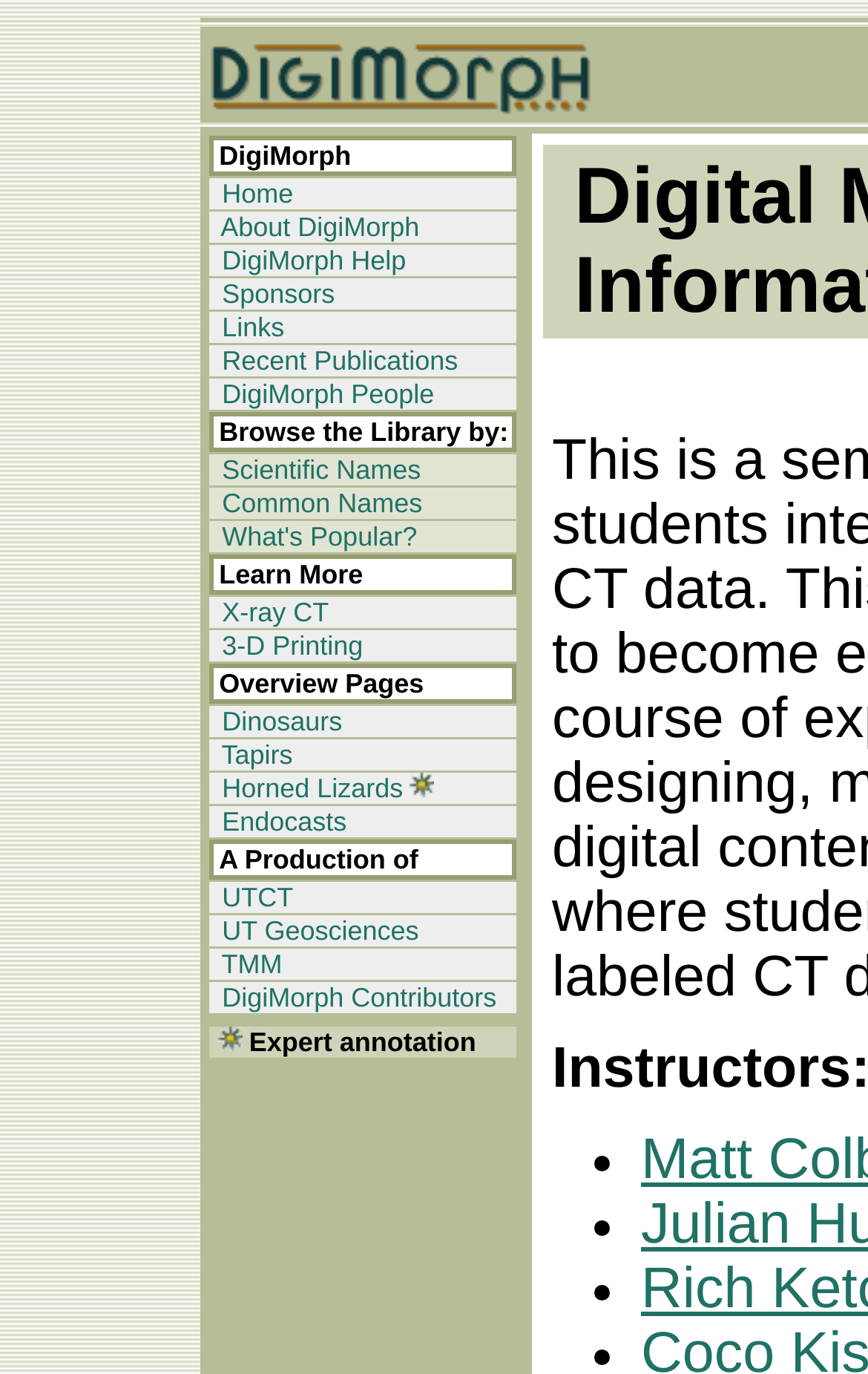Reply to the question with a brief word or phrase: How many links are there in the table?

17